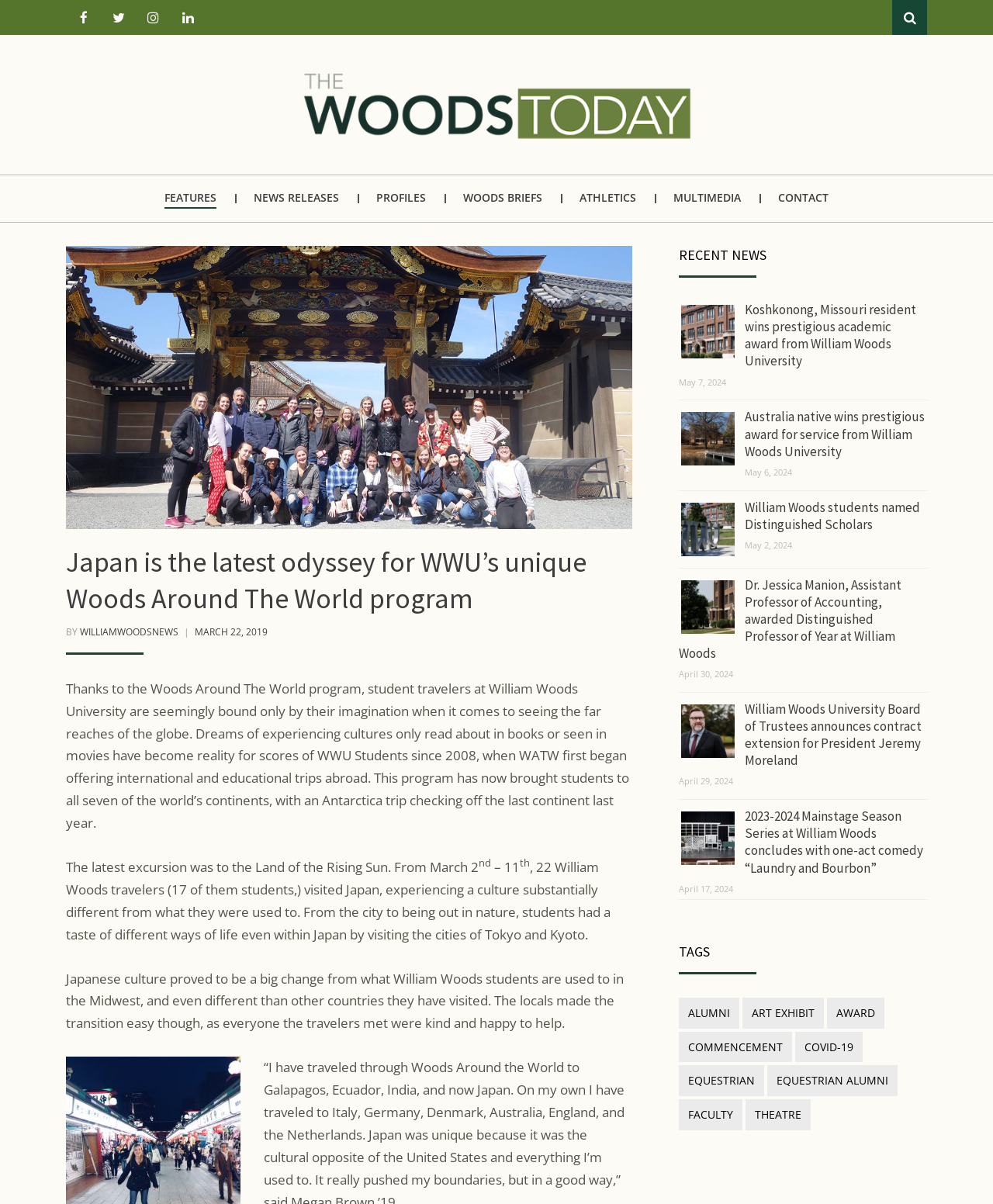Determine the bounding box coordinates of the section I need to click to execute the following instruction: "View the Woods Around The World program". Provide the coordinates as four float numbers between 0 and 1, i.e., [left, top, right, bottom].

[0.066, 0.204, 0.637, 0.439]